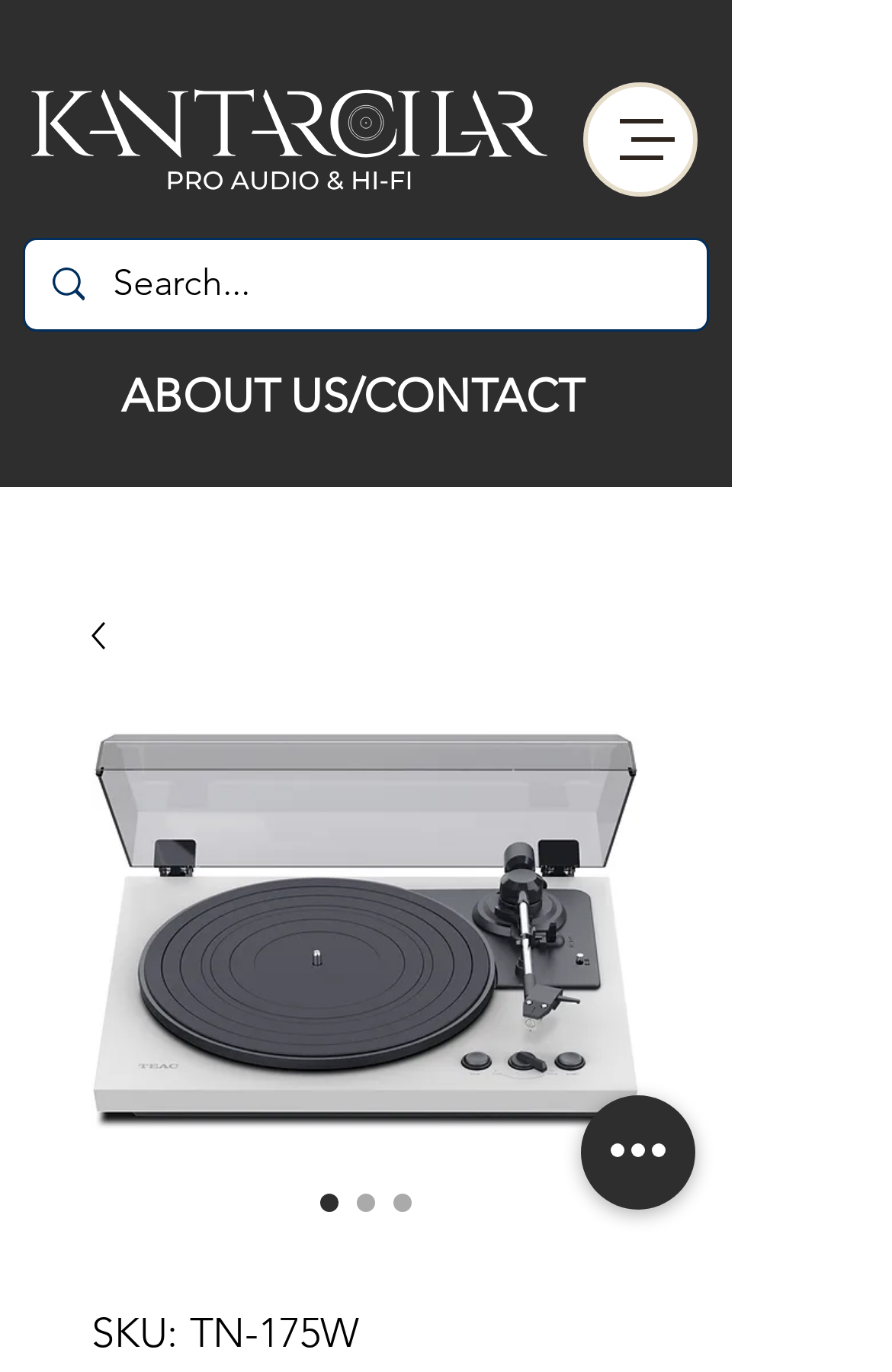Given the description "aria-label="Search..." name="q" placeholder="Search..."", determine the bounding box of the corresponding UI element.

[0.127, 0.175, 0.695, 0.24]